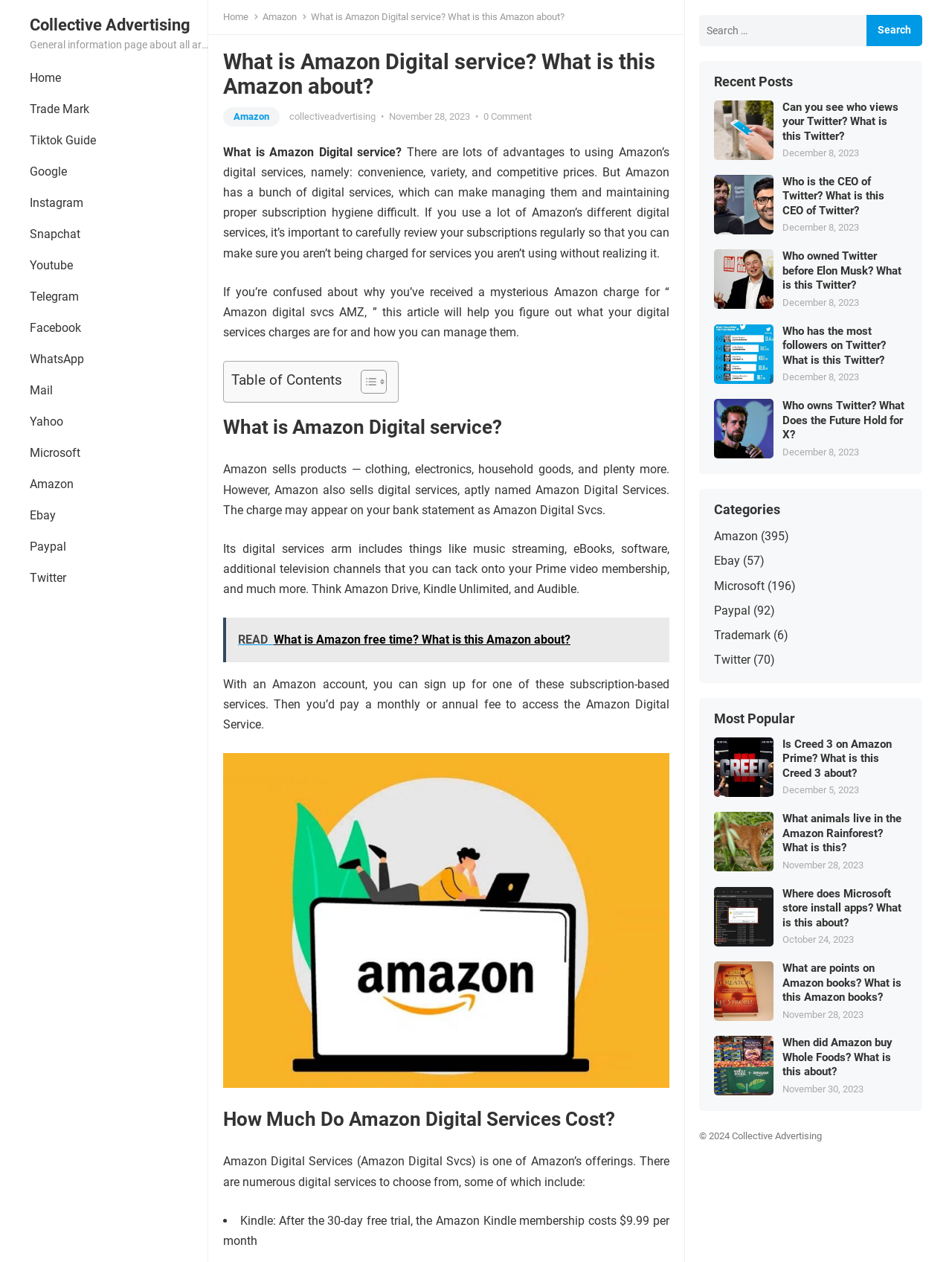Please determine the bounding box coordinates for the UI element described here. Use the format (top-left x, top-left y, bottom-right x, bottom-right y) with values bounded between 0 and 1: Tiktok Guide

[0.016, 0.099, 0.116, 0.124]